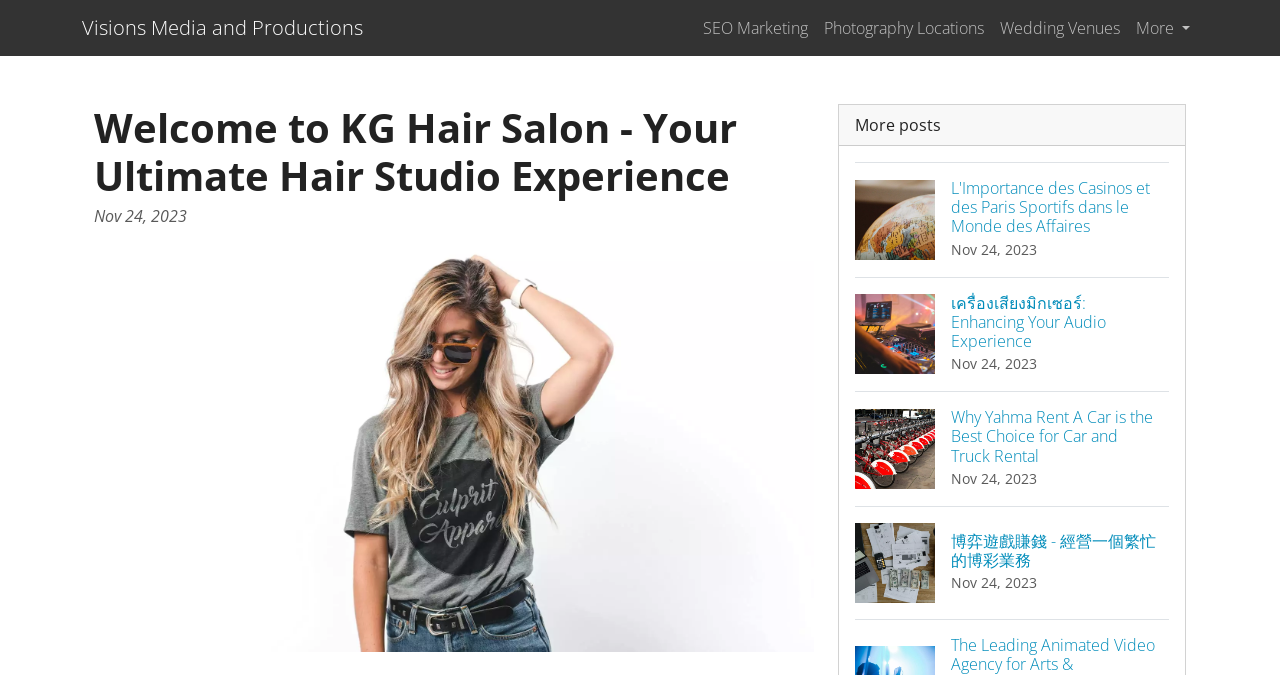How many posts are displayed on the webpage?
Using the image as a reference, give an elaborate response to the question.

I counted the number of link elements with headings and images, which represent individual posts, and found four of them.